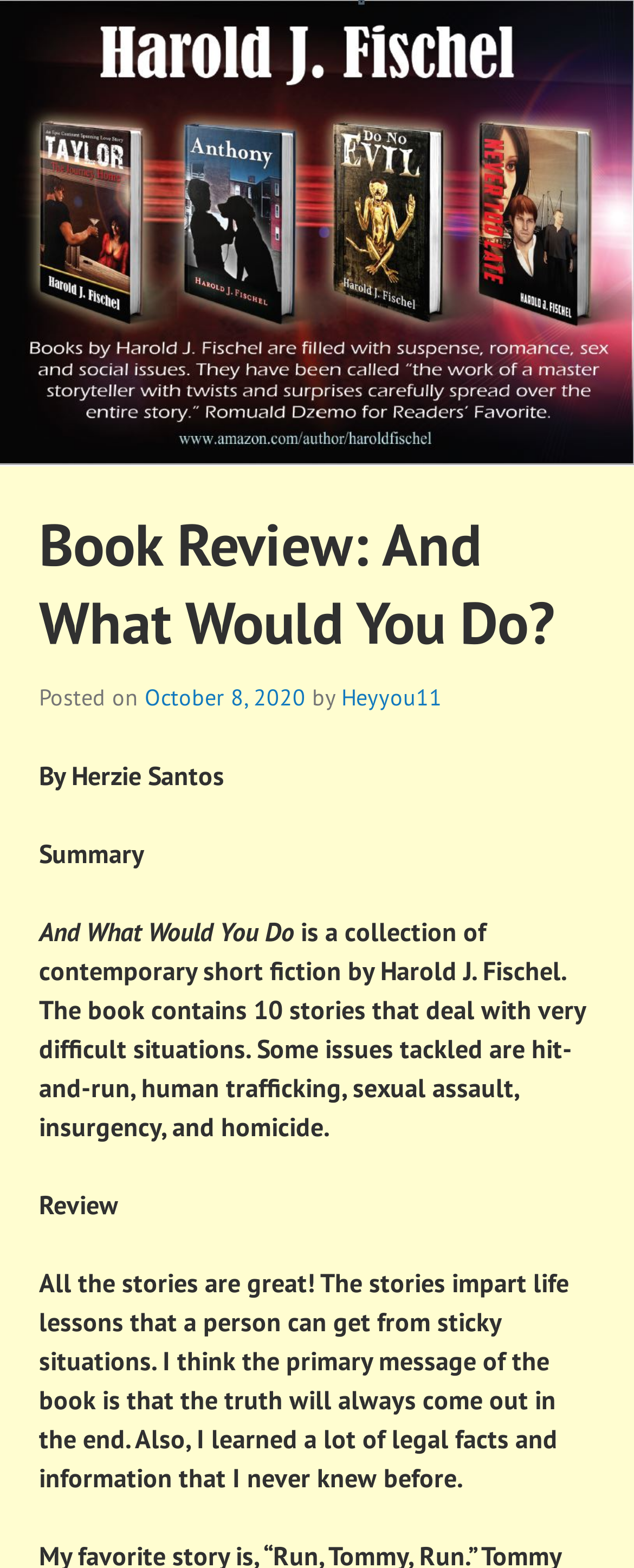Look at the image and write a detailed answer to the question: 
What is the reviewer's opinion about the stories in the book?

I inferred the answer by reading the text 'All the stories are great! The stories impart life lessons that a person can get from sticky situations.' which expresses the reviewer's positive opinion about the stories.